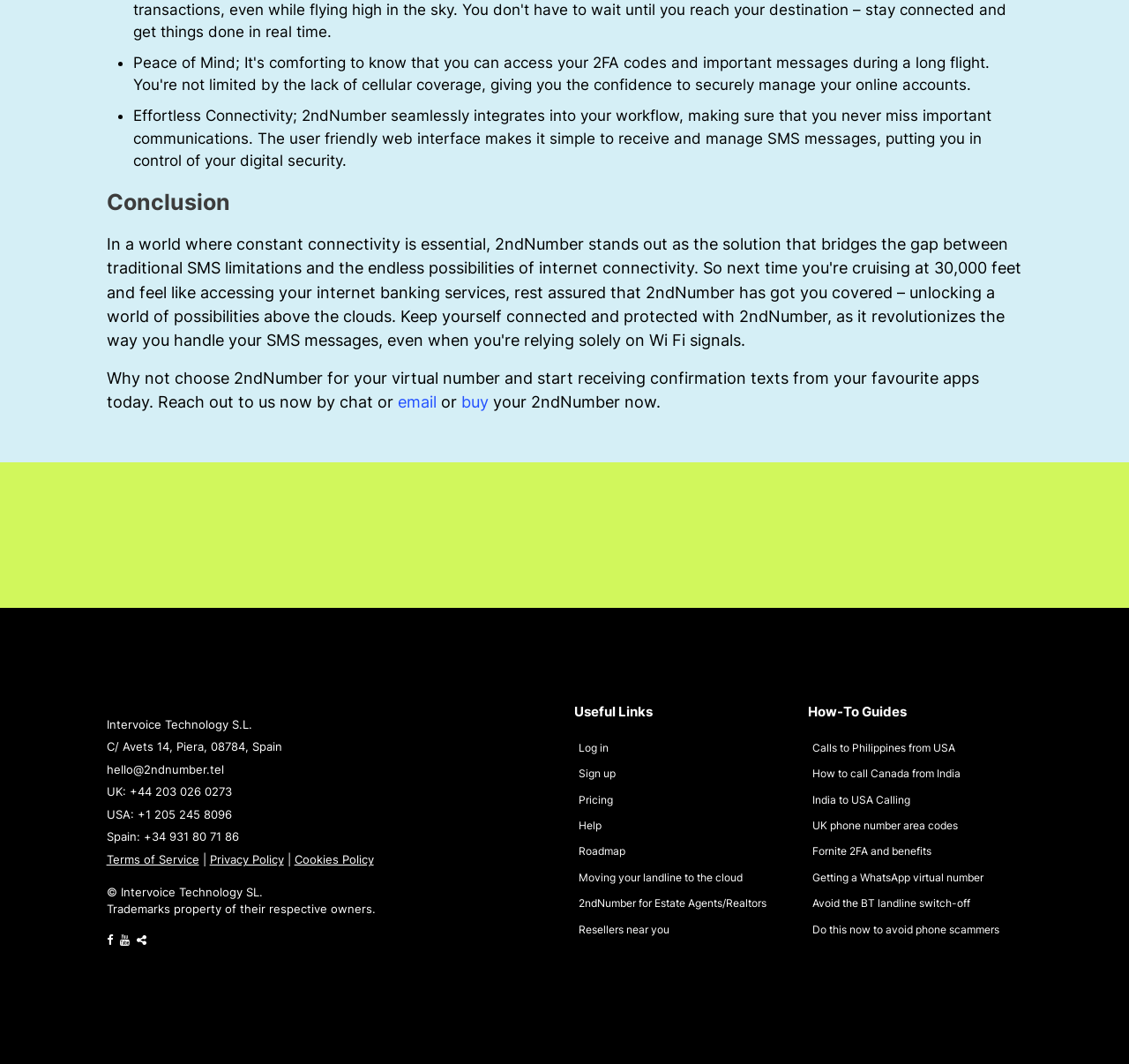Indicate the bounding box coordinates of the element that must be clicked to execute the instruction: "Click the 'Sign up' link". The coordinates should be given as four float numbers between 0 and 1, i.e., [left, top, right, bottom].

[0.513, 0.722, 0.546, 0.733]